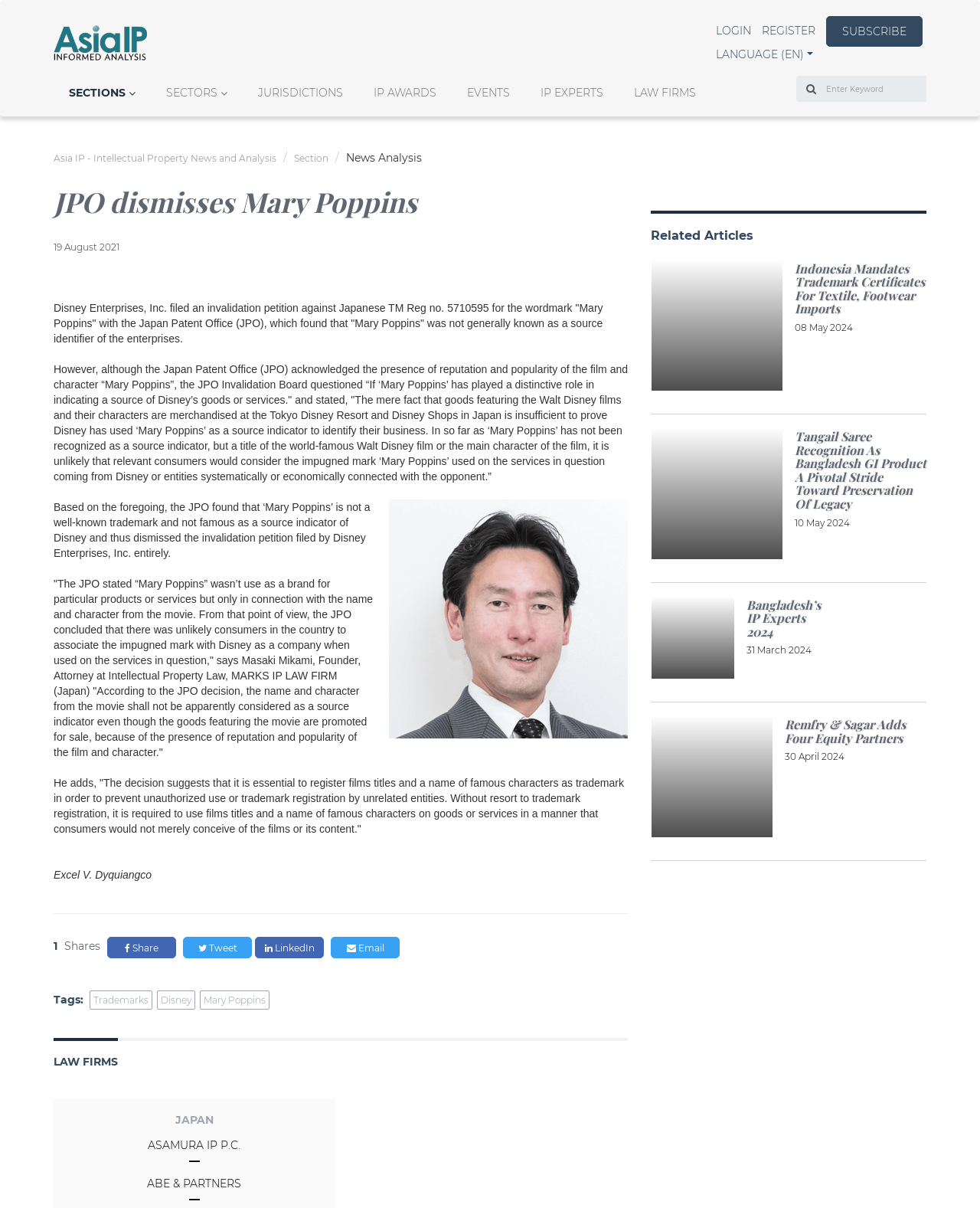What is the name of the website?
Using the information from the image, provide a comprehensive answer to the question.

The website's name is 'Asia IP' which can be inferred from the site logo link at the top left corner of the webpage.